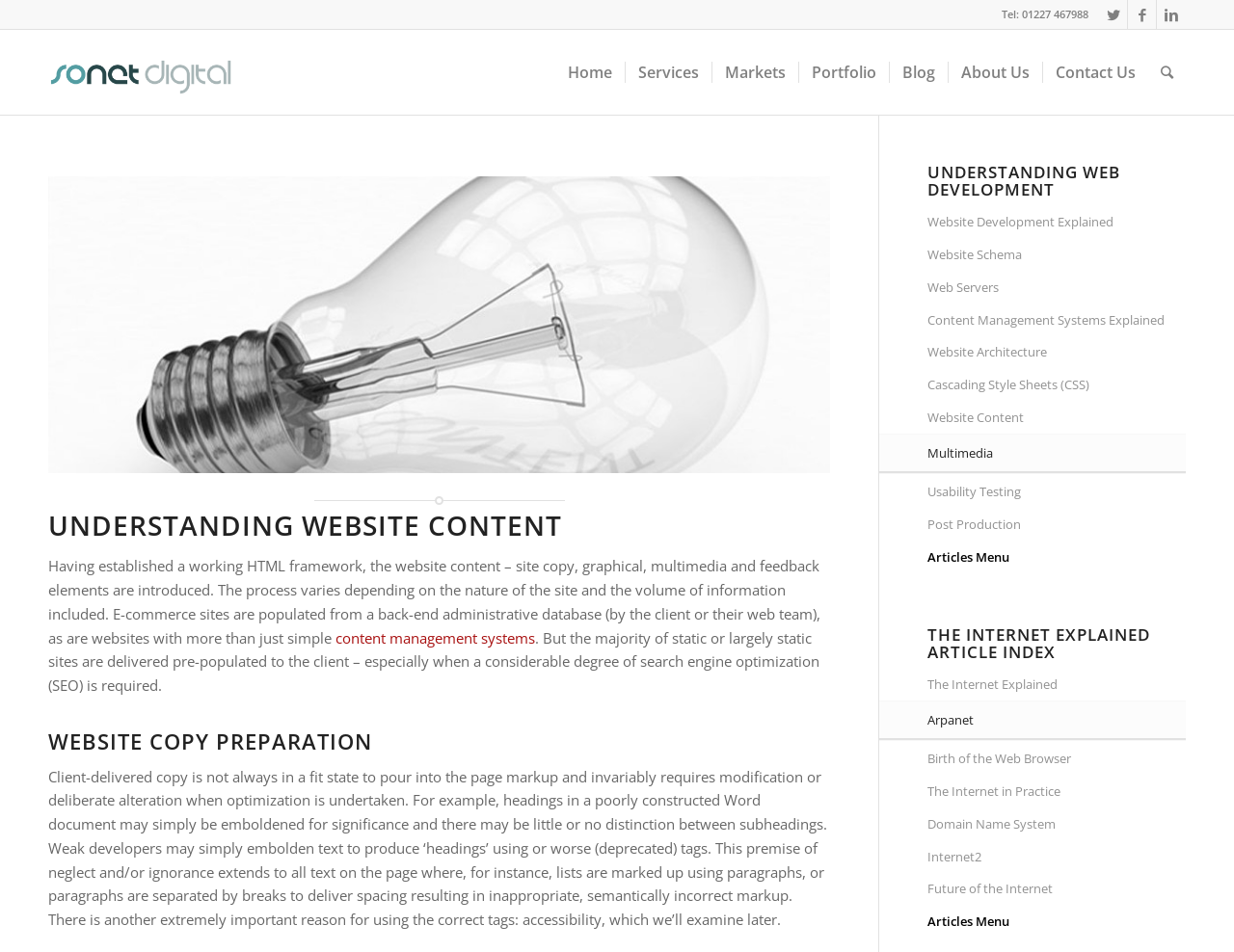Determine the bounding box of the UI component based on this description: "content management systems". The bounding box coordinates should be four float values between 0 and 1, i.e., [left, top, right, bottom].

[0.272, 0.659, 0.434, 0.68]